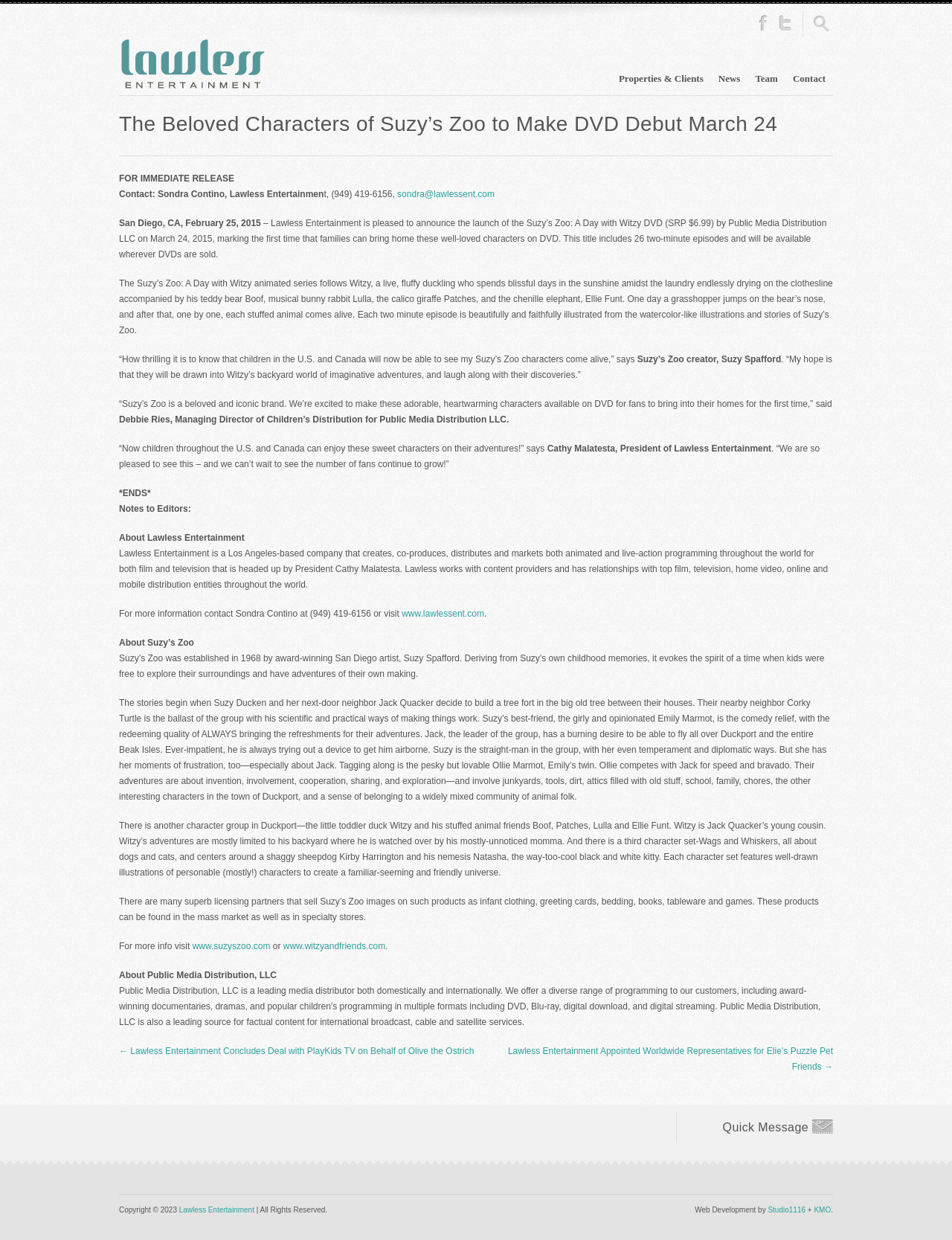What is the price of the Suzy’s Zoo: A Day with Witzy DVD?
Please describe in detail the information shown in the image to answer the question.

I found this answer by looking at the text that mentions the price of the DVD, which is mentioned in the first paragraph of the webpage.